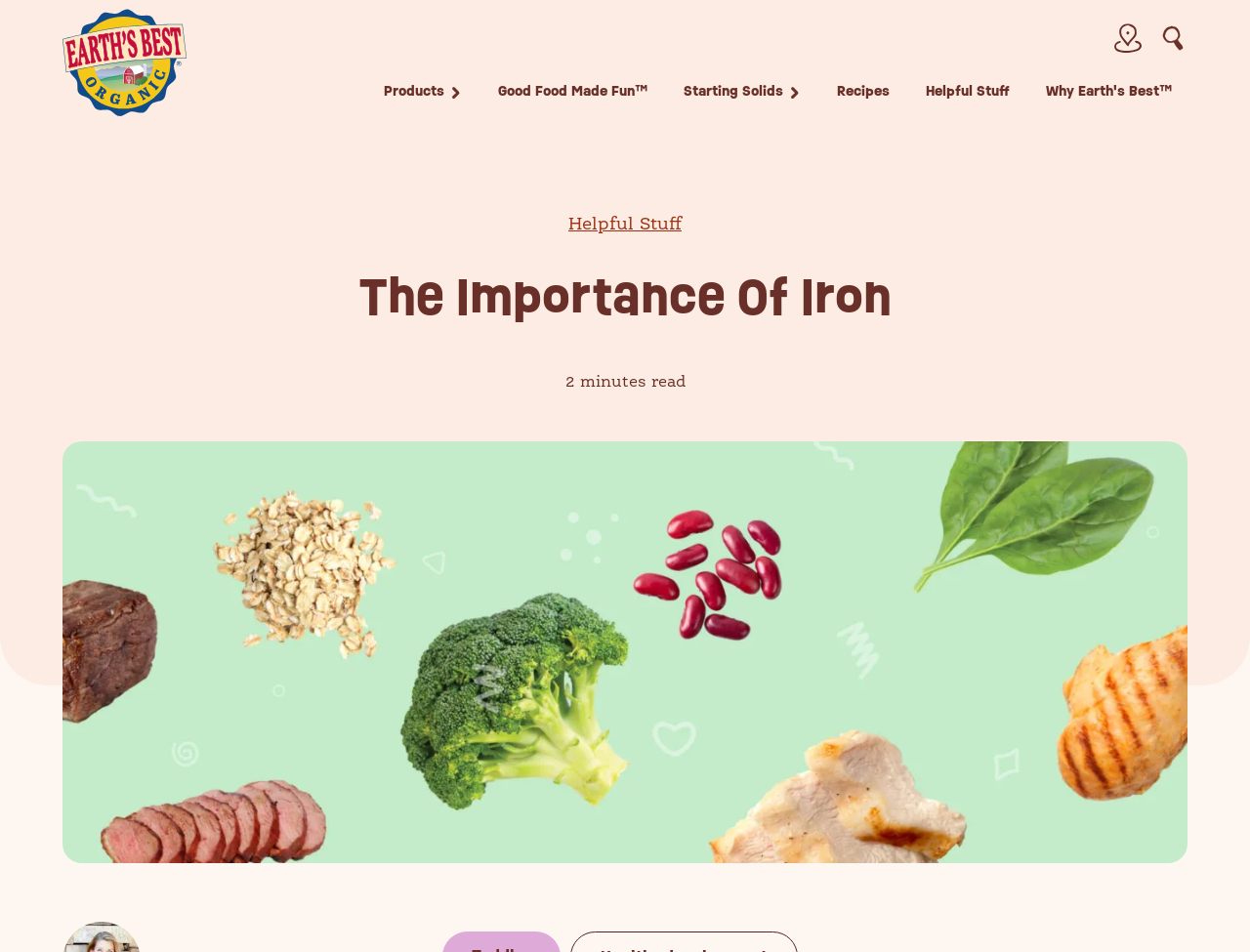Highlight the bounding box coordinates of the element you need to click to perform the following instruction: "Read more about the blog post."

None